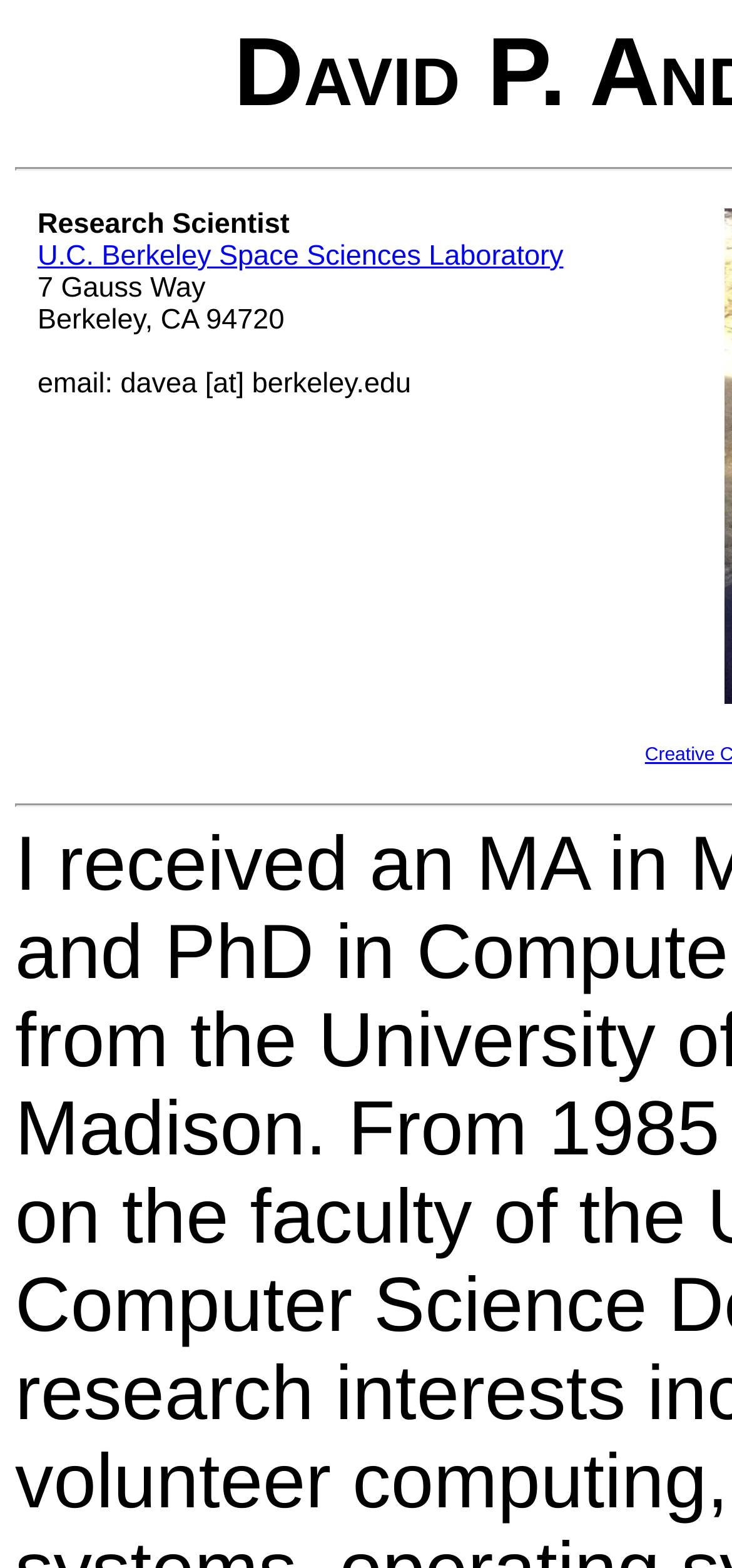Can you extract the headline from the webpage for me?

David P. Anderson